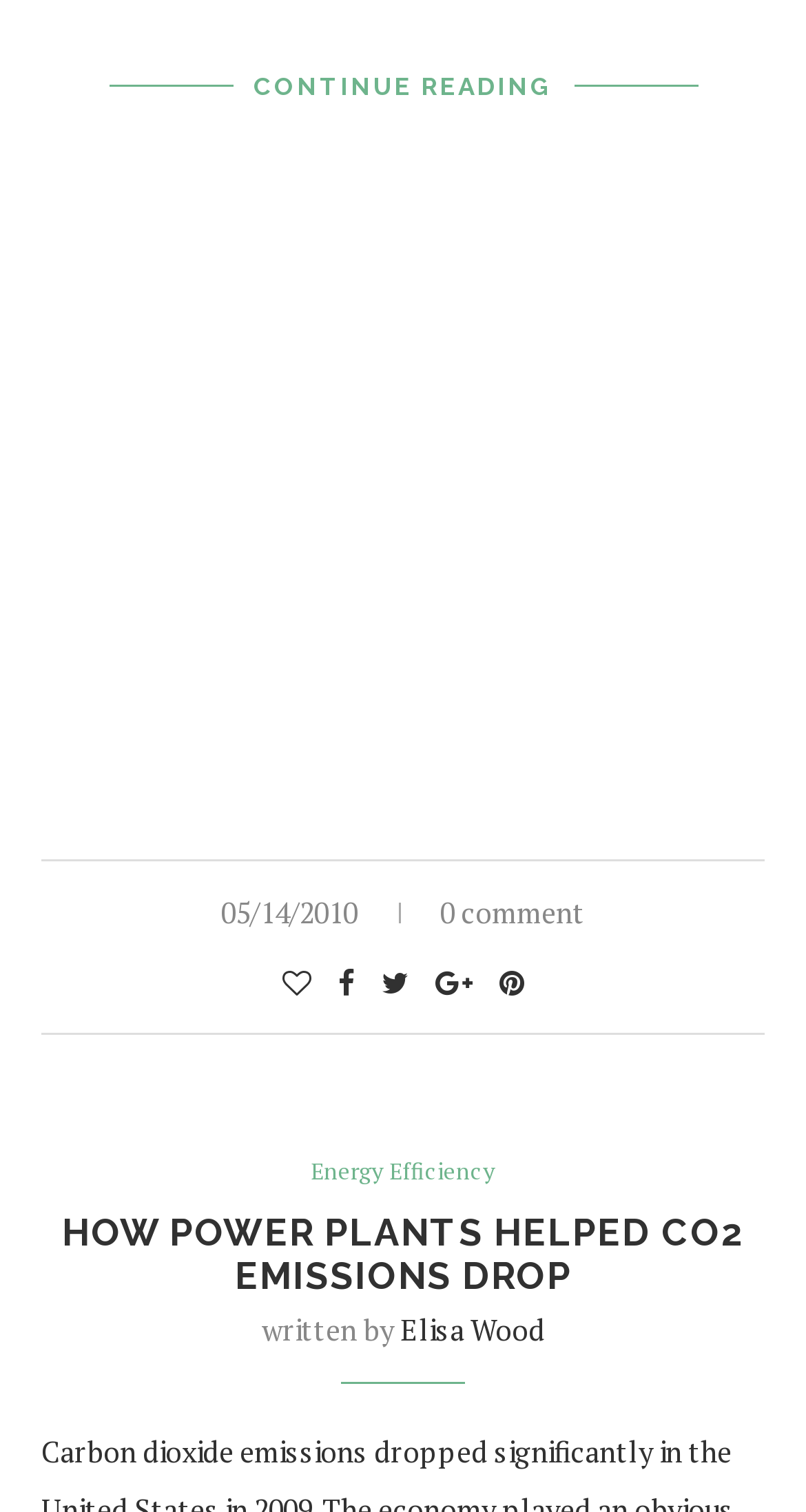Can you pinpoint the bounding box coordinates for the clickable element required for this instruction: "Click on 'CONTINUE READING'"? The coordinates should be four float numbers between 0 and 1, i.e., [left, top, right, bottom].

[0.314, 0.032, 0.686, 0.084]